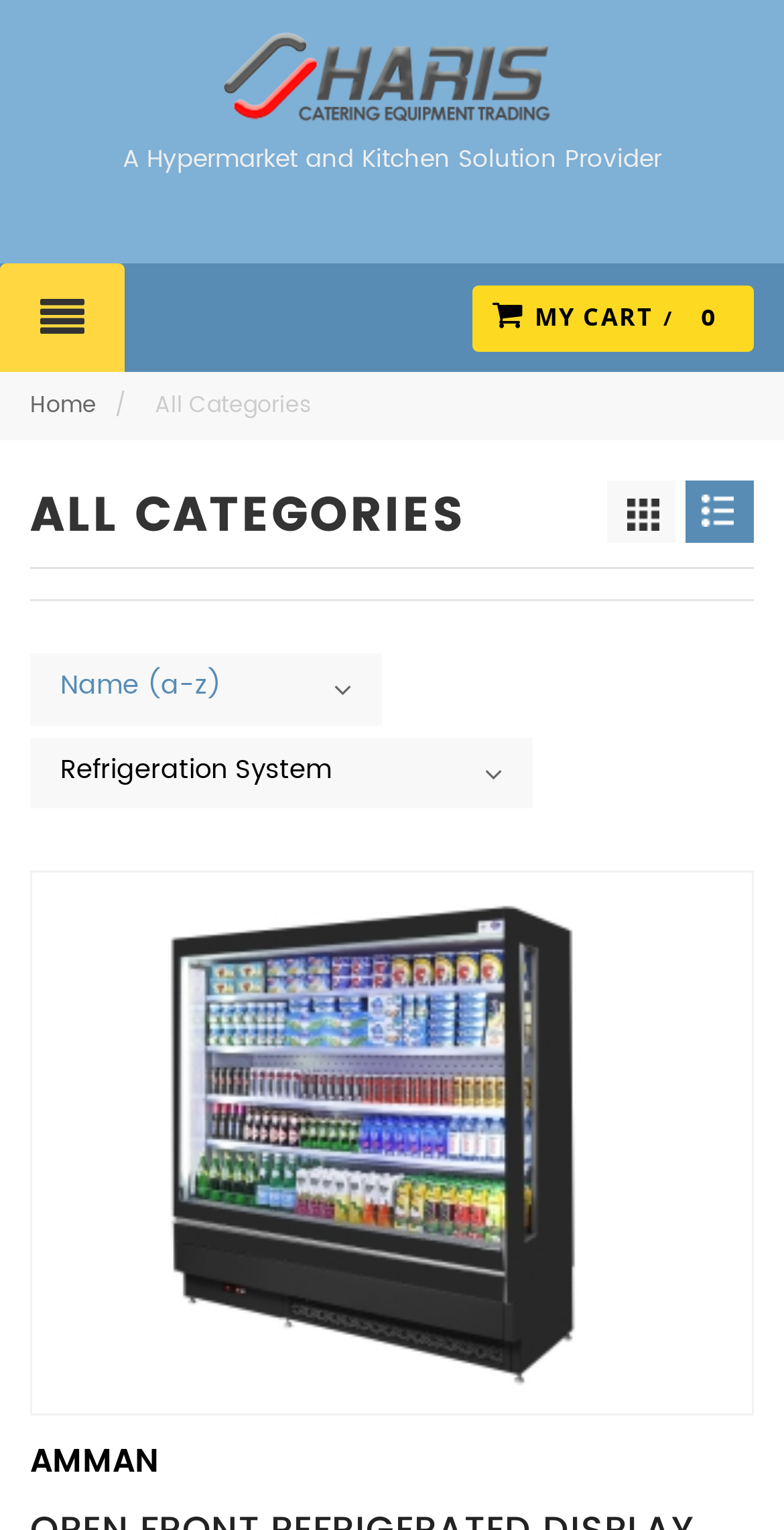Locate the bounding box coordinates of the clickable area needed to fulfill the instruction: "view blog".

[0.912, 0.141, 0.937, 0.149]